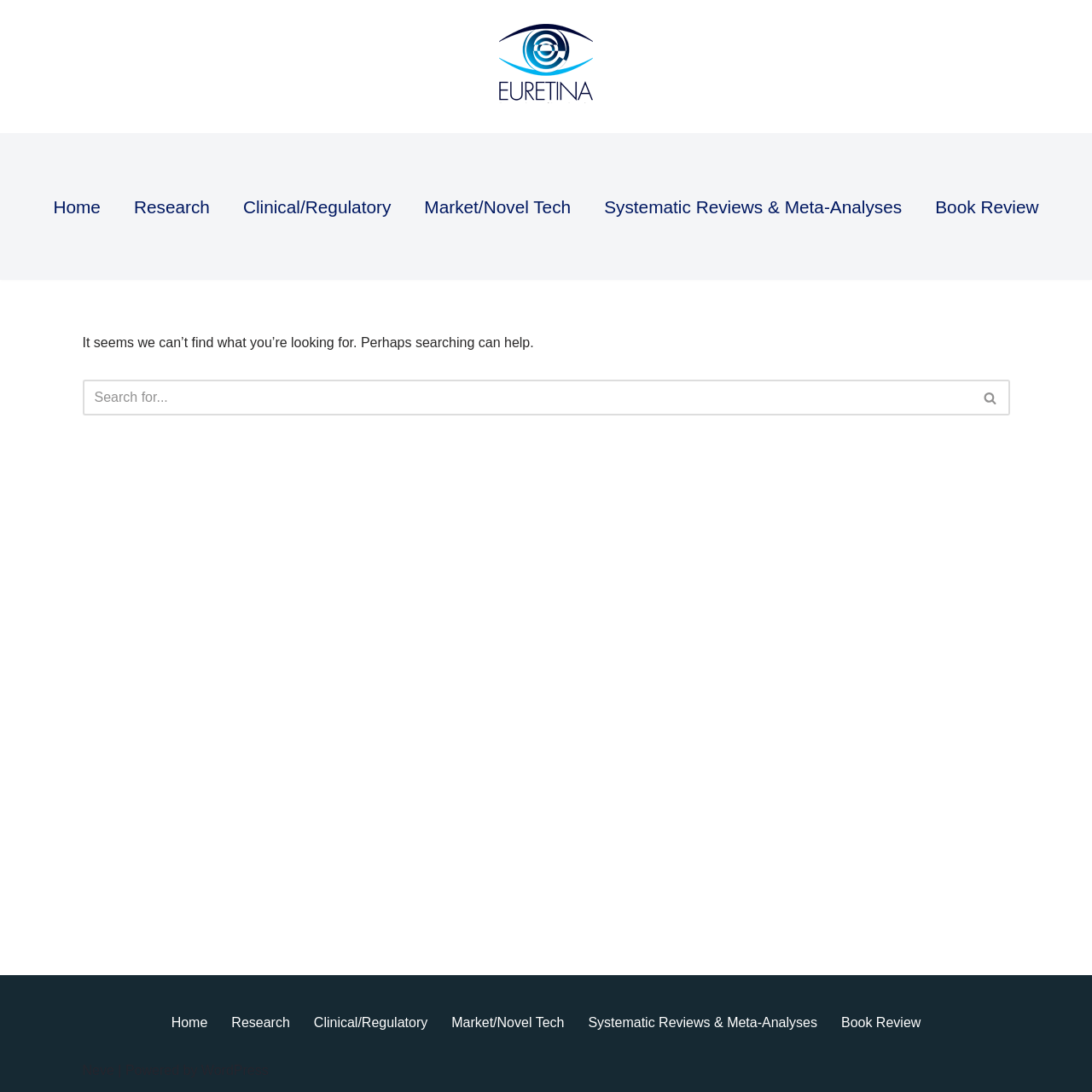Write an elaborate caption that captures the essence of the webpage.

This webpage is a "Page not found" error page from Euretina Brief. At the top, there is a "Skip to content" link, followed by the website's title "Euretina Brief" and a primary navigation menu with six links: "Home", "Research", "Clinical/Regulatory", "Market/Novel Tech", "Systematic Reviews & Meta-Analyses", and "Book Review". 

Below the navigation menu, there is a main content area with a message "It seems we can’t find what you’re looking for. Perhaps searching can help." and a search bar with a search box and a "Search" button. The search button has a small icon on the right side.

At the bottom of the page, there is a footer area with a secondary navigation menu, which is identical to the primary navigation menu. Below the navigation menu, there are three links: "Neve", "Powered by", and "WordPress".